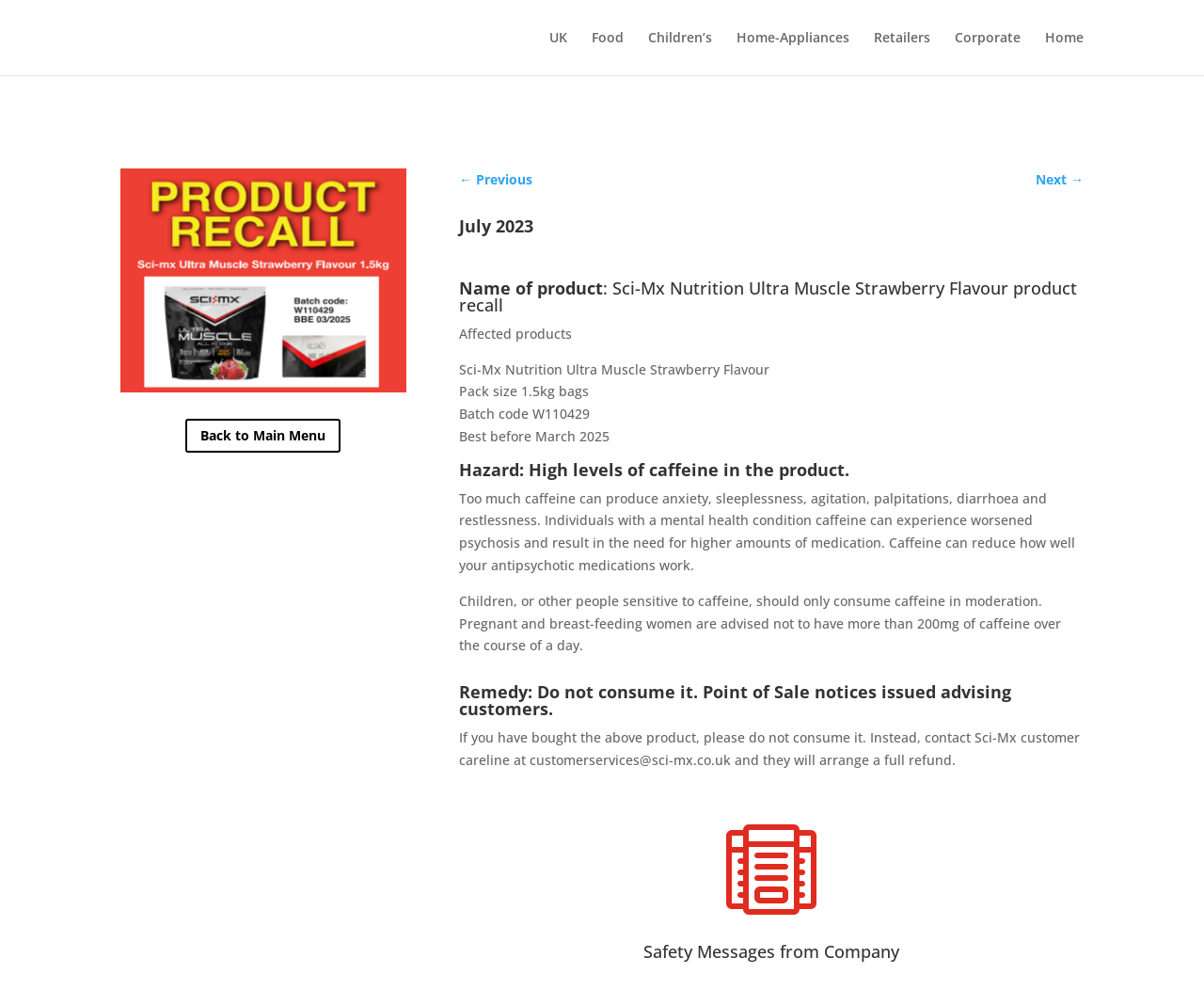Given the description of a UI element: "Back to Main Menu", identify the bounding box coordinates of the matching element in the webpage screenshot.

[0.154, 0.423, 0.283, 0.458]